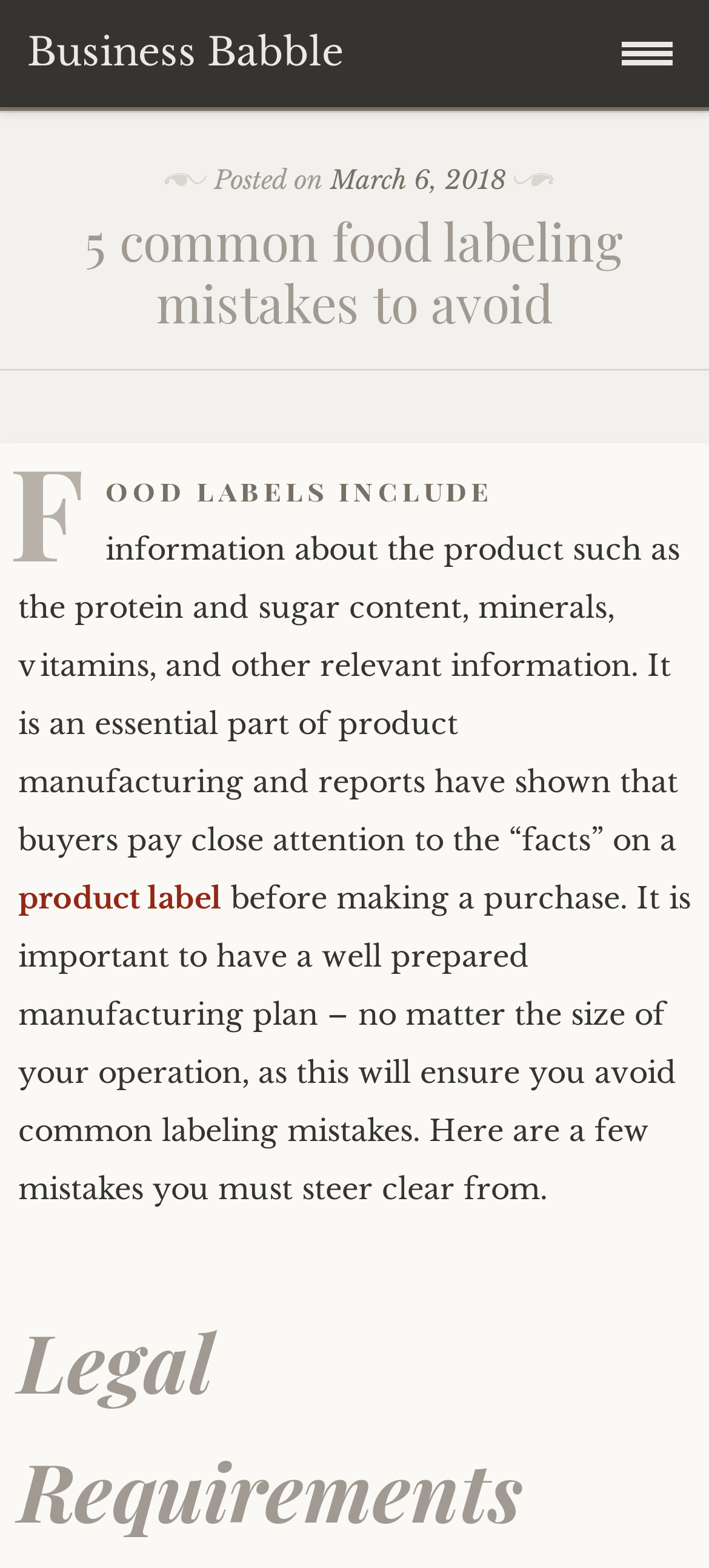Bounding box coordinates must be specified in the format (top-left x, top-left y, bottom-right x, bottom-right y). All values should be floating point numbers between 0 and 1. What are the bounding box coordinates of the UI element described as: March 6, 2018

[0.466, 0.105, 0.715, 0.126]